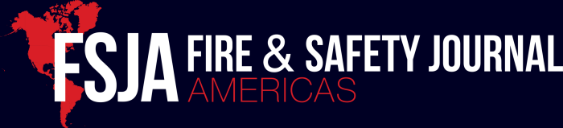Answer the question below in one word or phrase:
What is integrated into the design of the logo?

Outline of South America